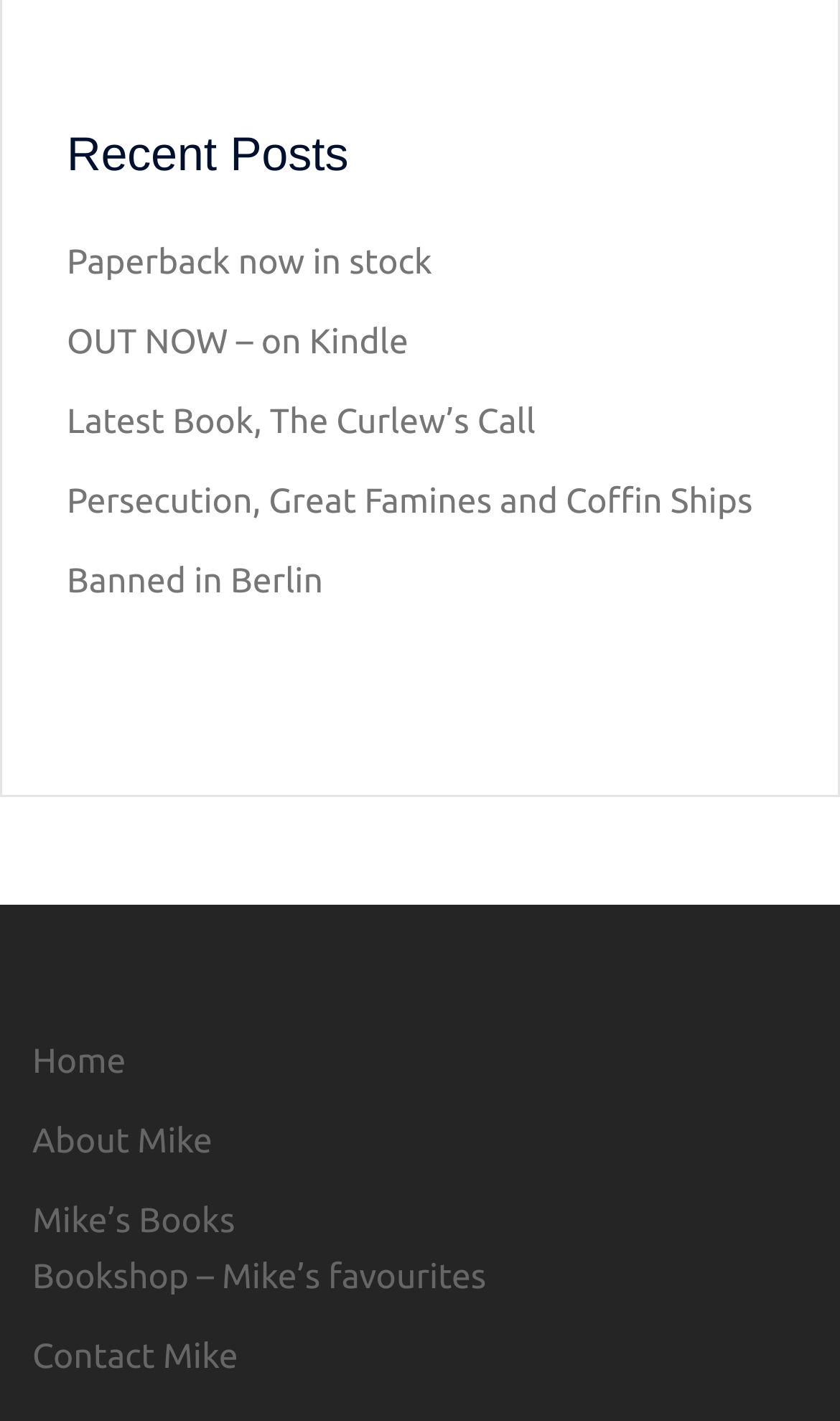Please determine the bounding box coordinates of the element to click on in order to accomplish the following task: "View recent posts". Ensure the coordinates are four float numbers ranging from 0 to 1, i.e., [left, top, right, bottom].

[0.079, 0.09, 0.921, 0.166]